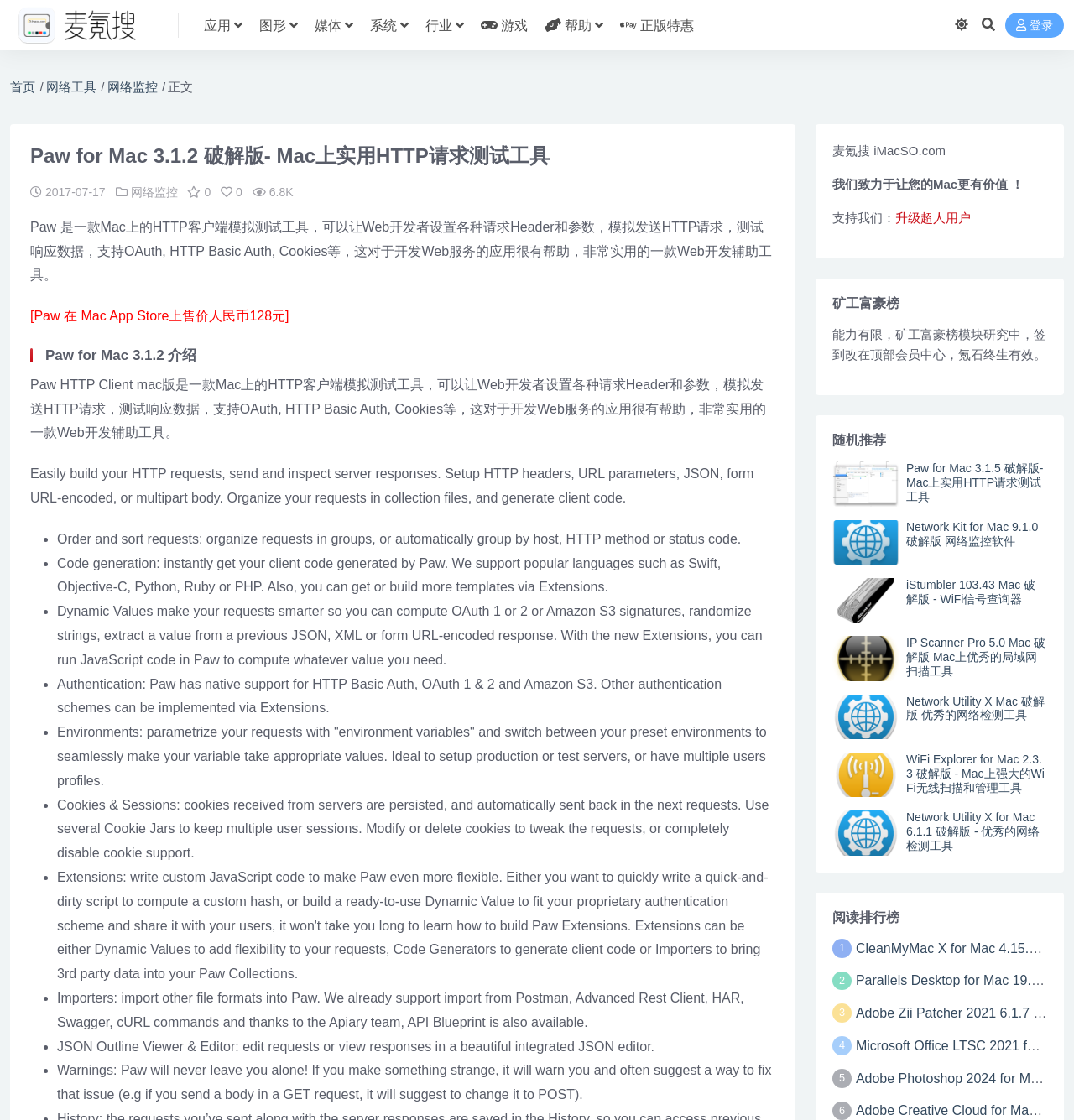Please mark the bounding box coordinates of the area that should be clicked to carry out the instruction: "read the introduction of Paw for Mac".

[0.028, 0.337, 0.713, 0.393]